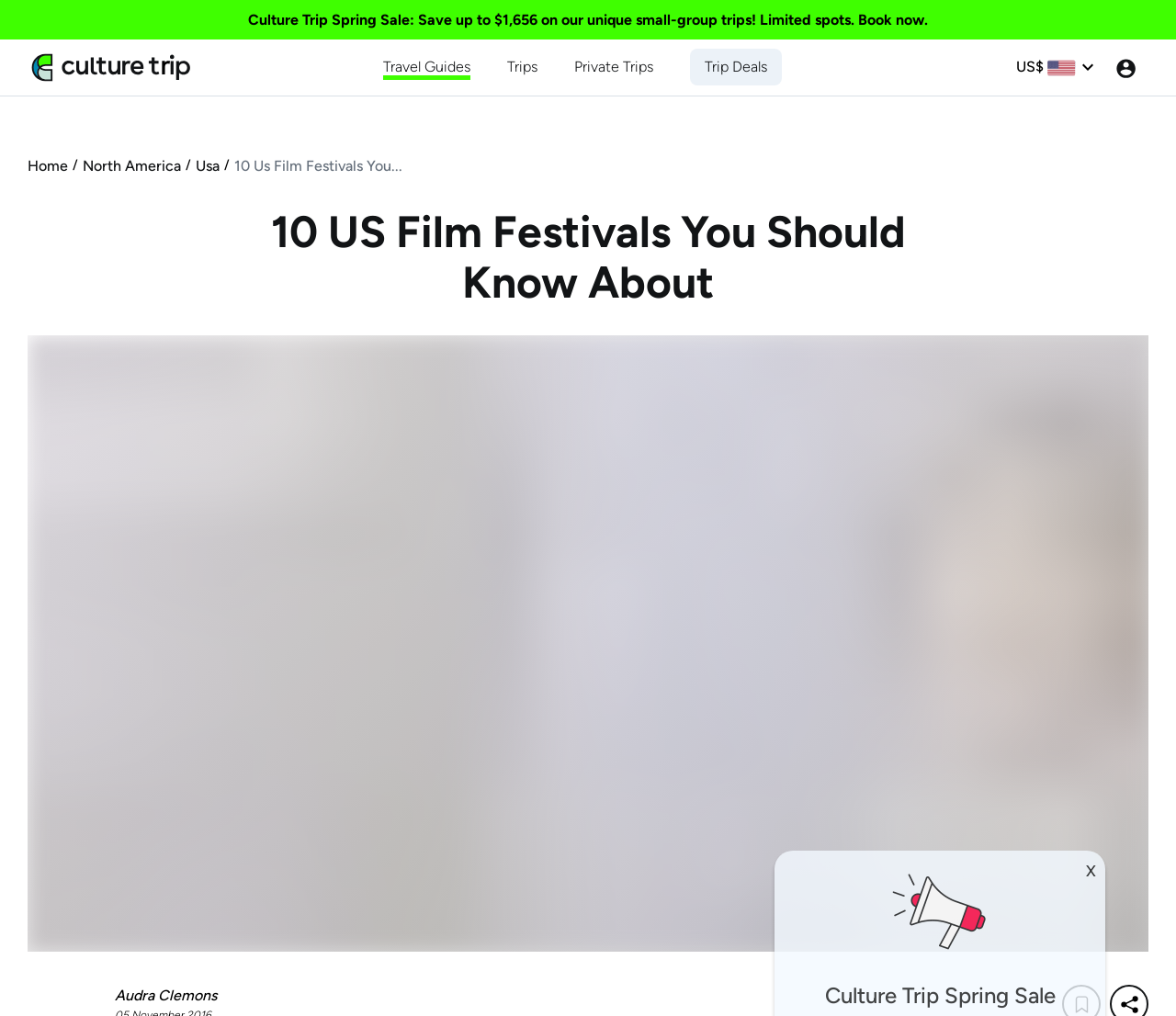Identify the bounding box coordinates of the clickable section necessary to follow the following instruction: "Click the Culture Trip logo". The coordinates should be presented as four float numbers from 0 to 1, i.e., [left, top, right, bottom].

[0.025, 0.056, 0.166, 0.073]